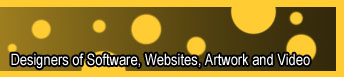Please provide a detailed answer to the question below based on the screenshot: 
What type of design services does Big Cheese Productions offer?

The caption states that the graphic highlights the company's 'multifaceted offerings' in 'software and web design, as well as multimedia artwork', implying that they offer design services in software, websites, artwork, and video.